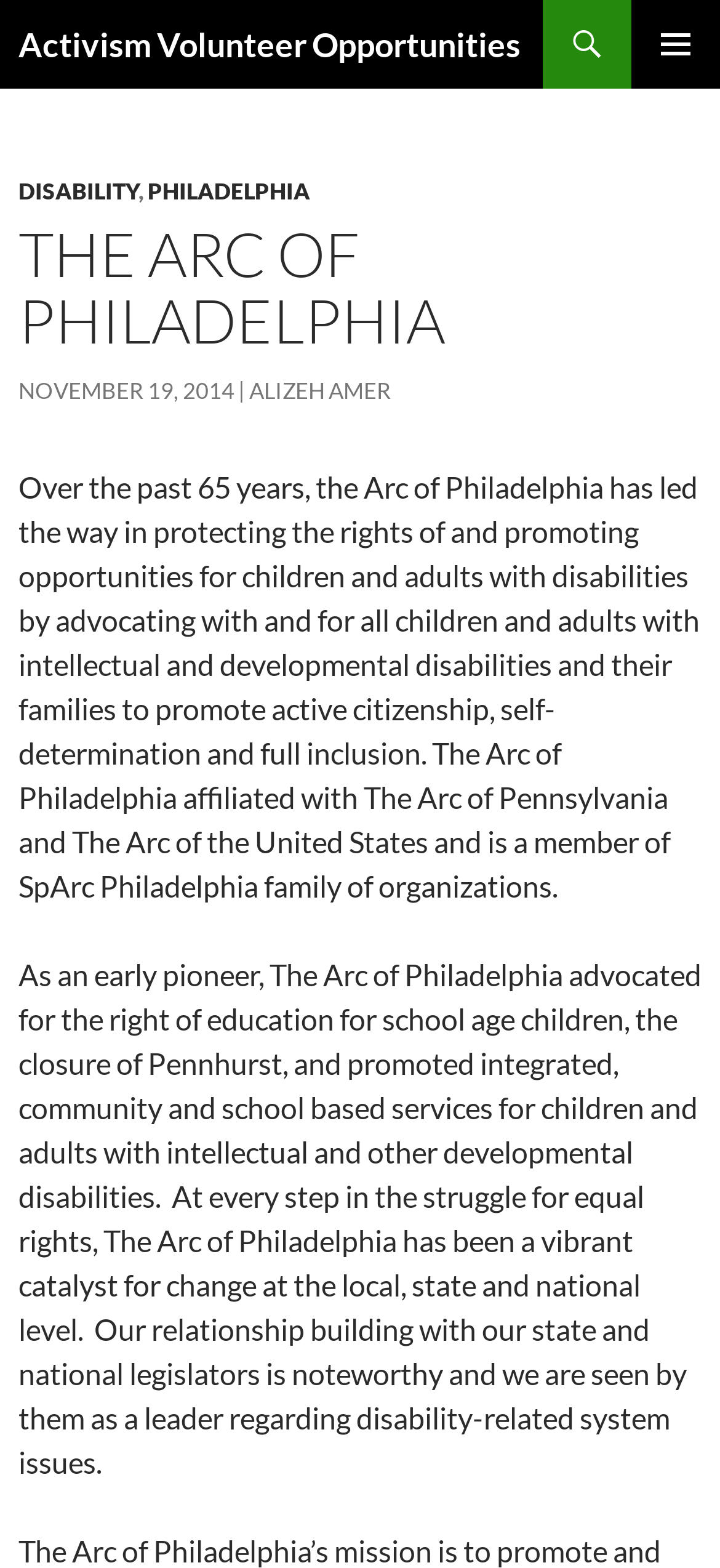When was the organization founded?
Carefully examine the image and provide a detailed answer to the question.

I looked for a specific date or year that indicates when the organization was founded, but I couldn't find any information on the current webpage that provides this information.